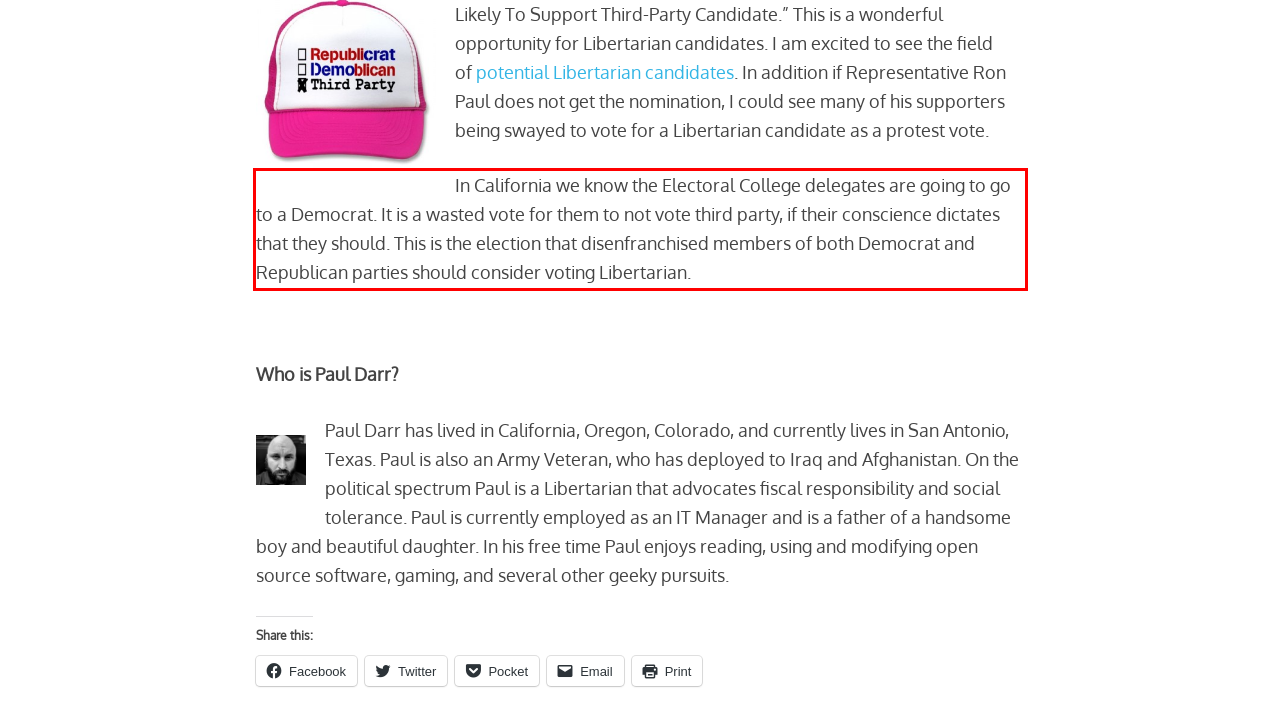You have a screenshot with a red rectangle around a UI element. Recognize and extract the text within this red bounding box using OCR.

In California we know the Electoral College delegates are going to go to a Democrat. It is a wasted vote for them to not vote third party, if their conscience dictates that they should. This is the election that disenfranchised members of both Democrat and Republican parties should consider voting Libertarian.